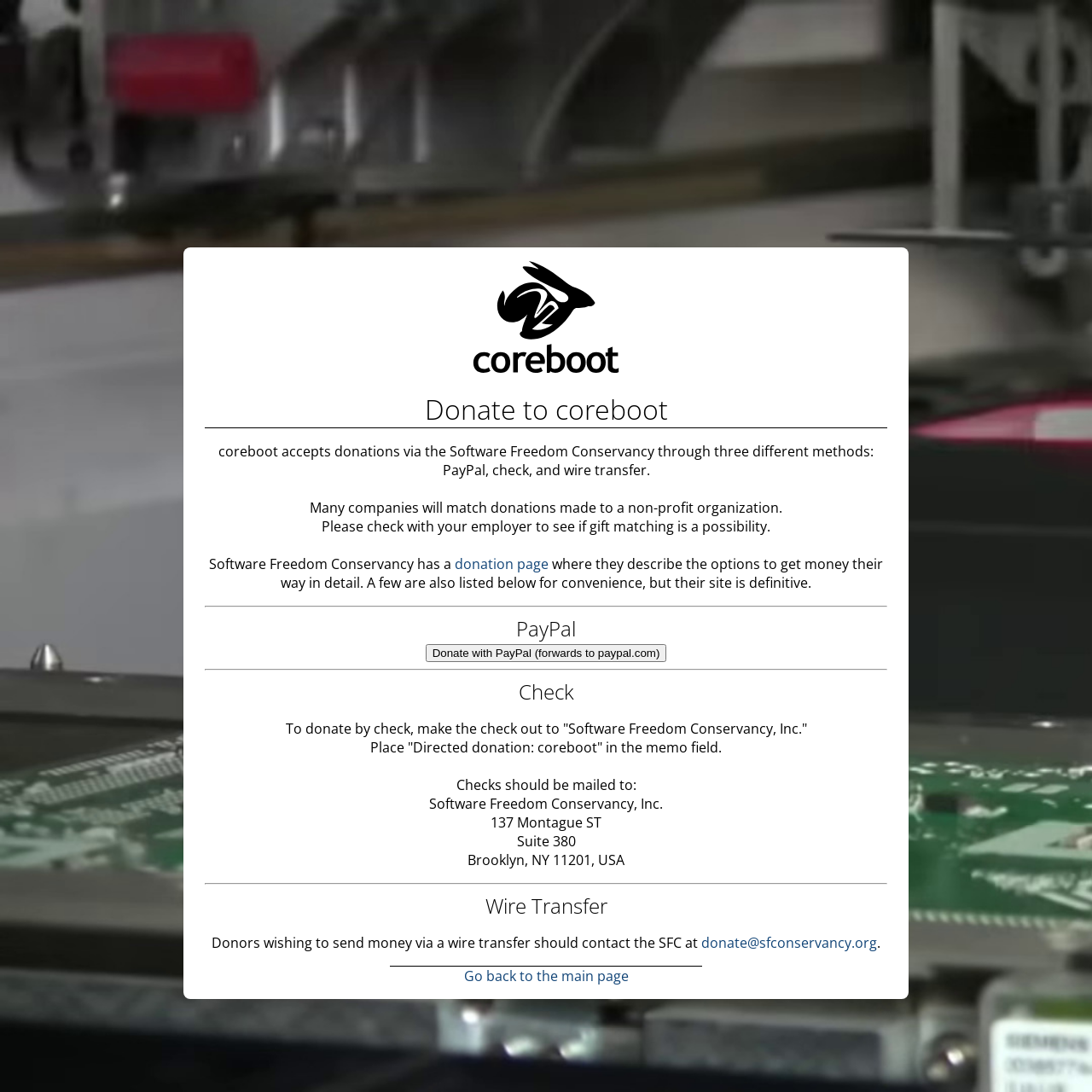Determine the bounding box coordinates for the UI element with the following description: "donation page". The coordinates should be four float numbers between 0 and 1, represented as [left, top, right, bottom].

[0.416, 0.508, 0.502, 0.525]